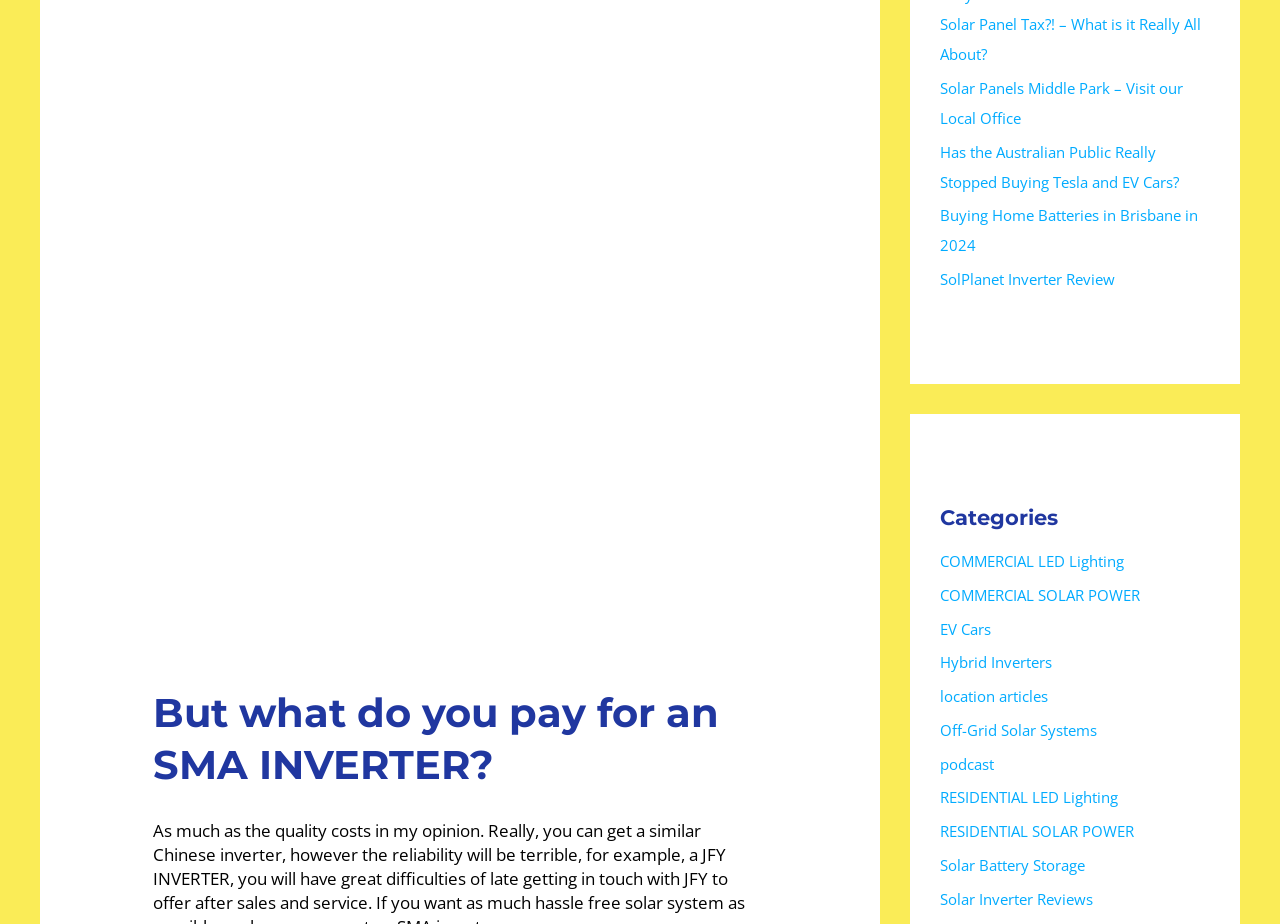Find the bounding box coordinates for the area that should be clicked to accomplish the instruction: "Read the review of SolPlanet Inverter".

[0.734, 0.291, 0.871, 0.313]